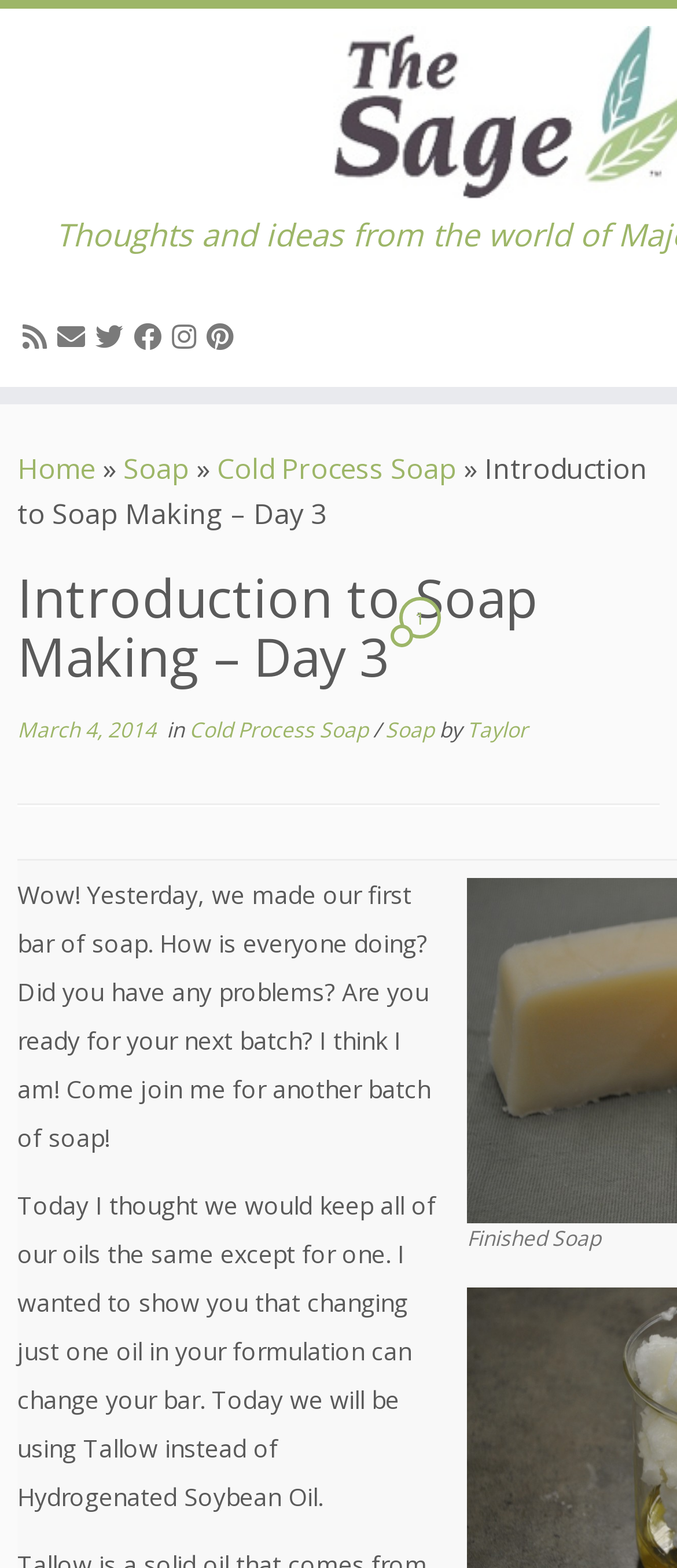Can you find the bounding box coordinates for the UI element given this description: "Taylor"? Provide the coordinates as four float numbers between 0 and 1: [left, top, right, bottom].

[0.69, 0.455, 0.779, 0.474]